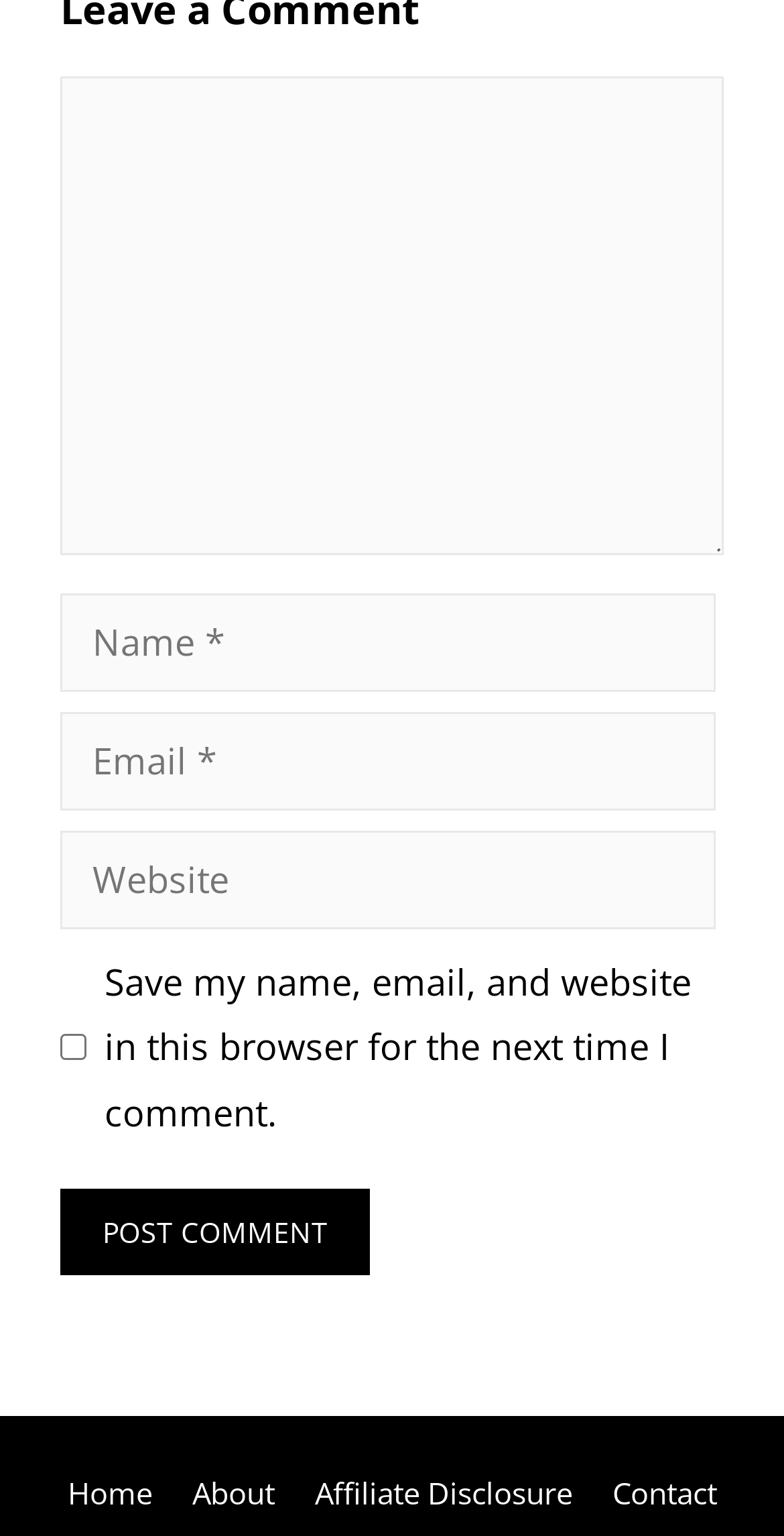Bounding box coordinates are to be given in the format (top-left x, top-left y, bottom-right x, bottom-right y). All values must be floating point numbers between 0 and 1. Provide the bounding box coordinate for the UI element described as: Contact

[0.781, 0.958, 0.914, 0.984]